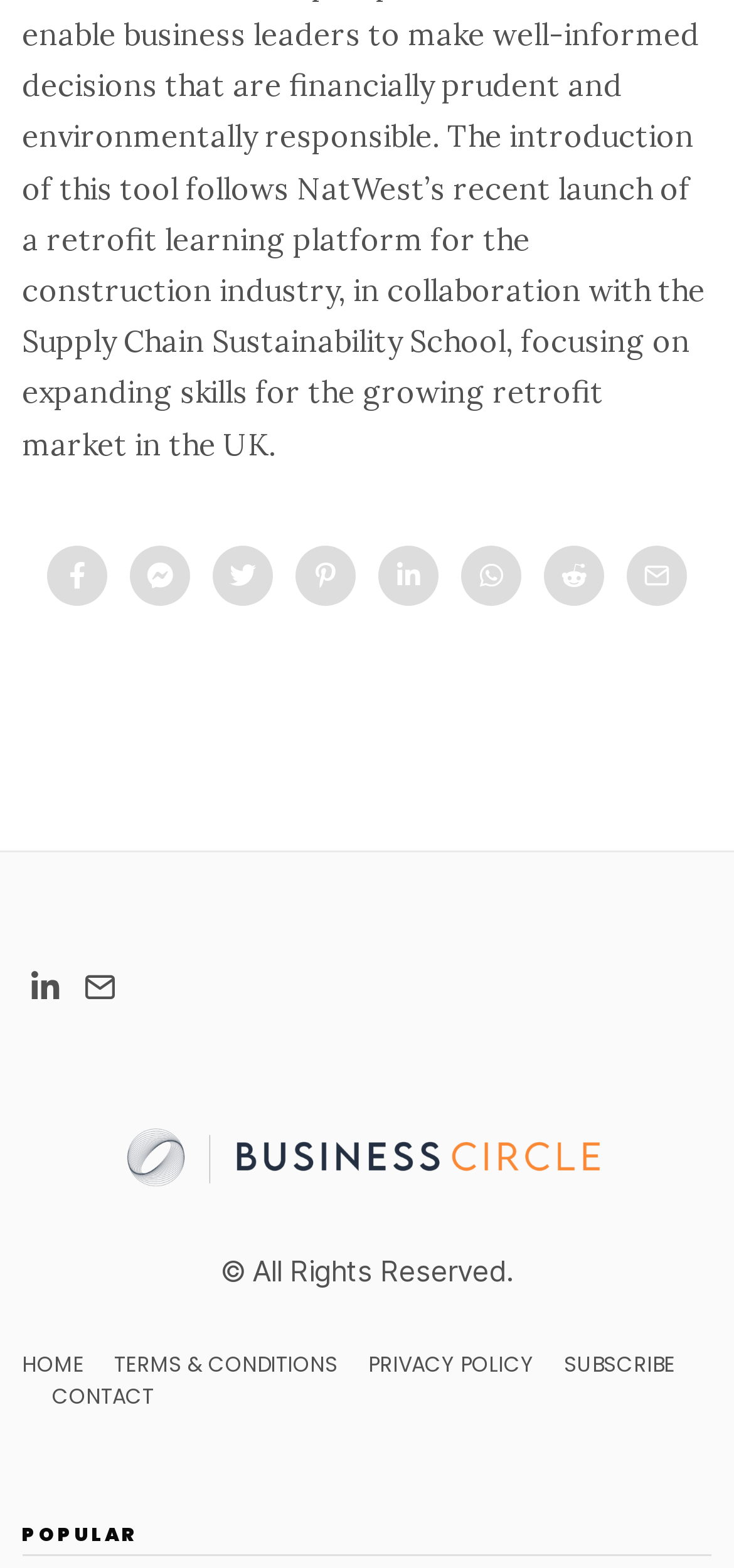Kindly determine the bounding box coordinates of the area that needs to be clicked to fulfill this instruction: "click the SUBSCRIBE link".

[0.768, 0.861, 0.92, 0.88]